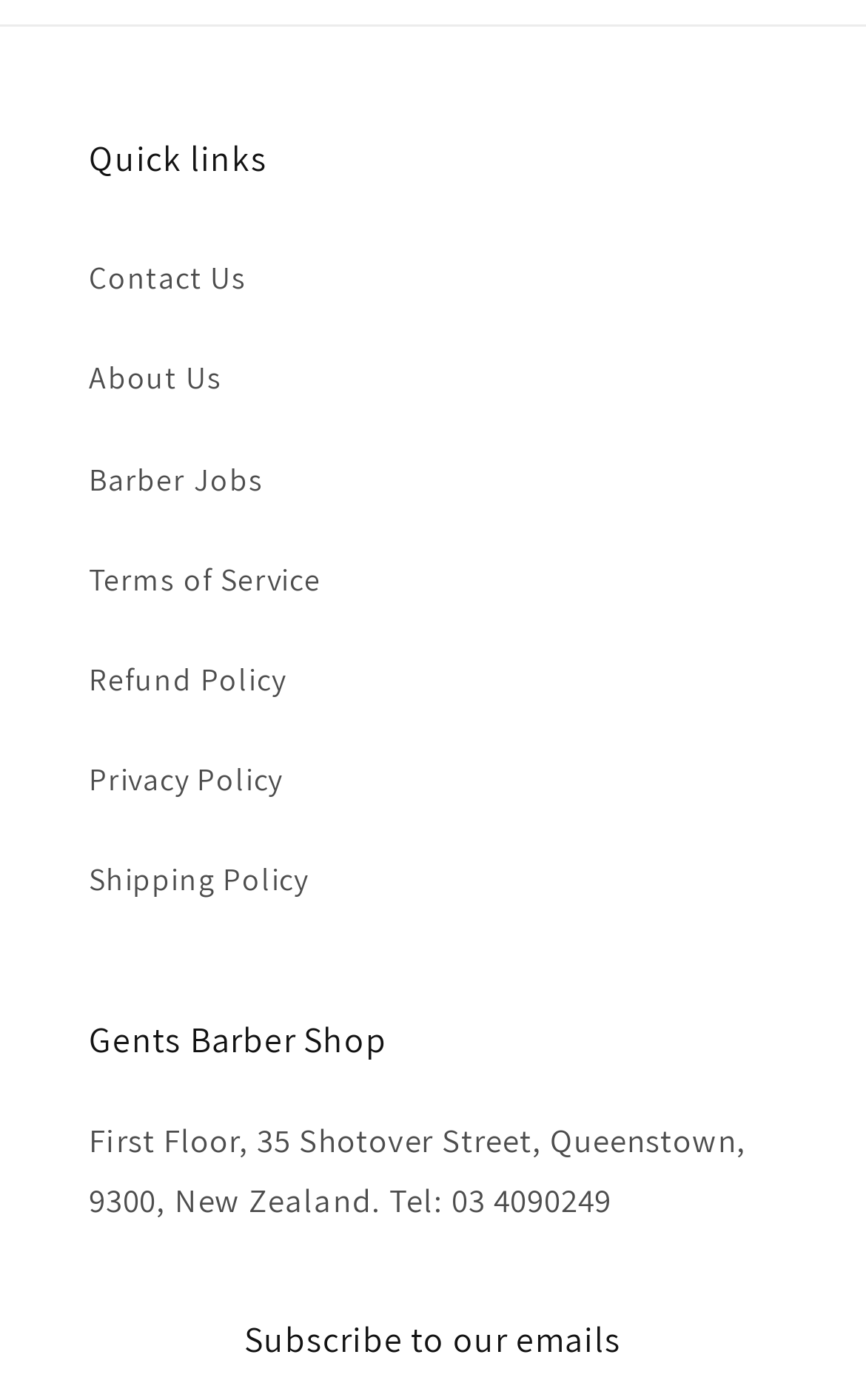Find the bounding box coordinates of the element to click in order to complete this instruction: "Subscribe to emails". The bounding box coordinates must be four float numbers between 0 and 1, denoted as [left, top, right, bottom].

[0.103, 0.942, 0.897, 0.975]